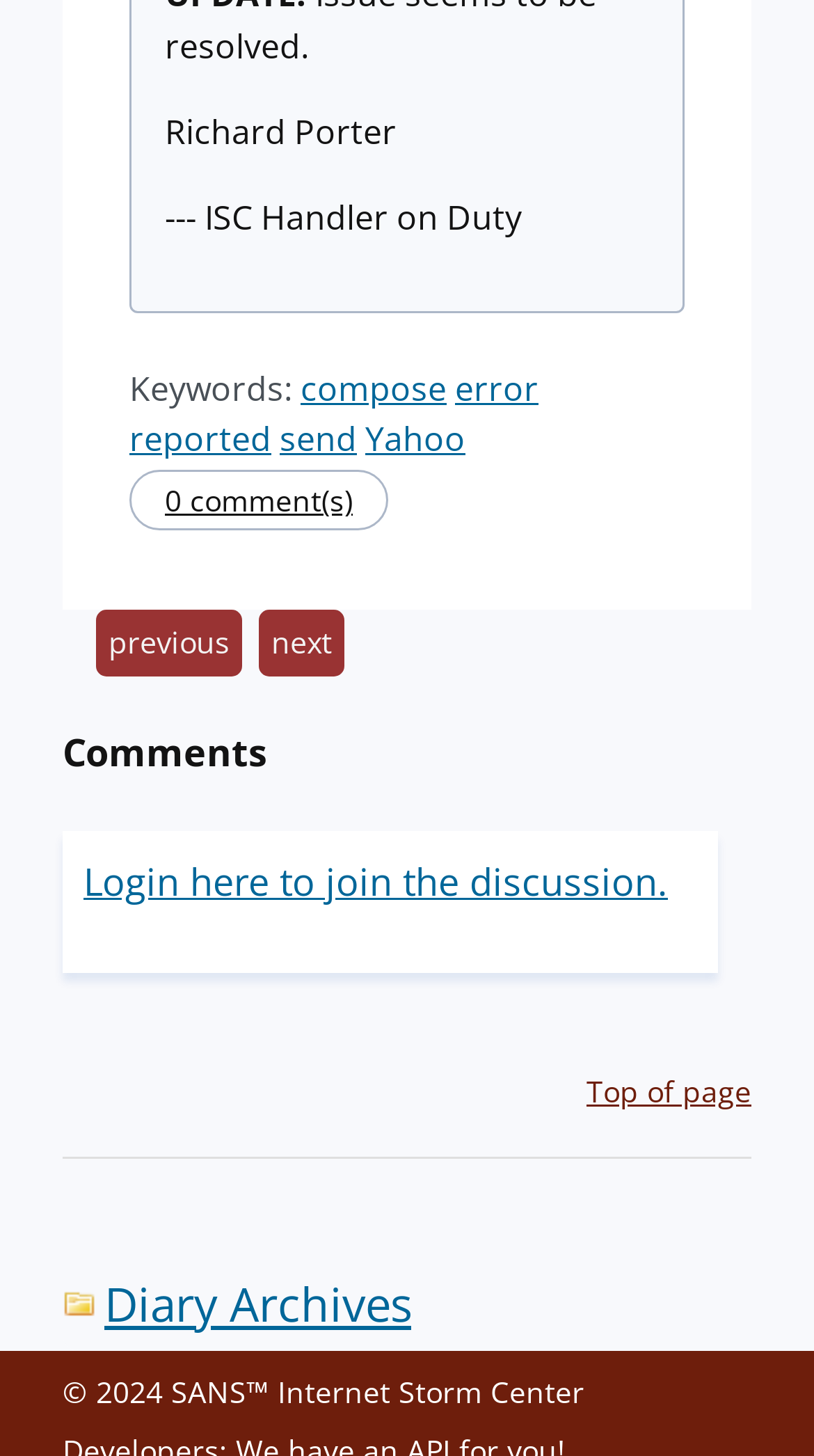Determine the bounding box coordinates for the region that must be clicked to execute the following instruction: "View previous page".

[0.118, 0.418, 0.297, 0.464]